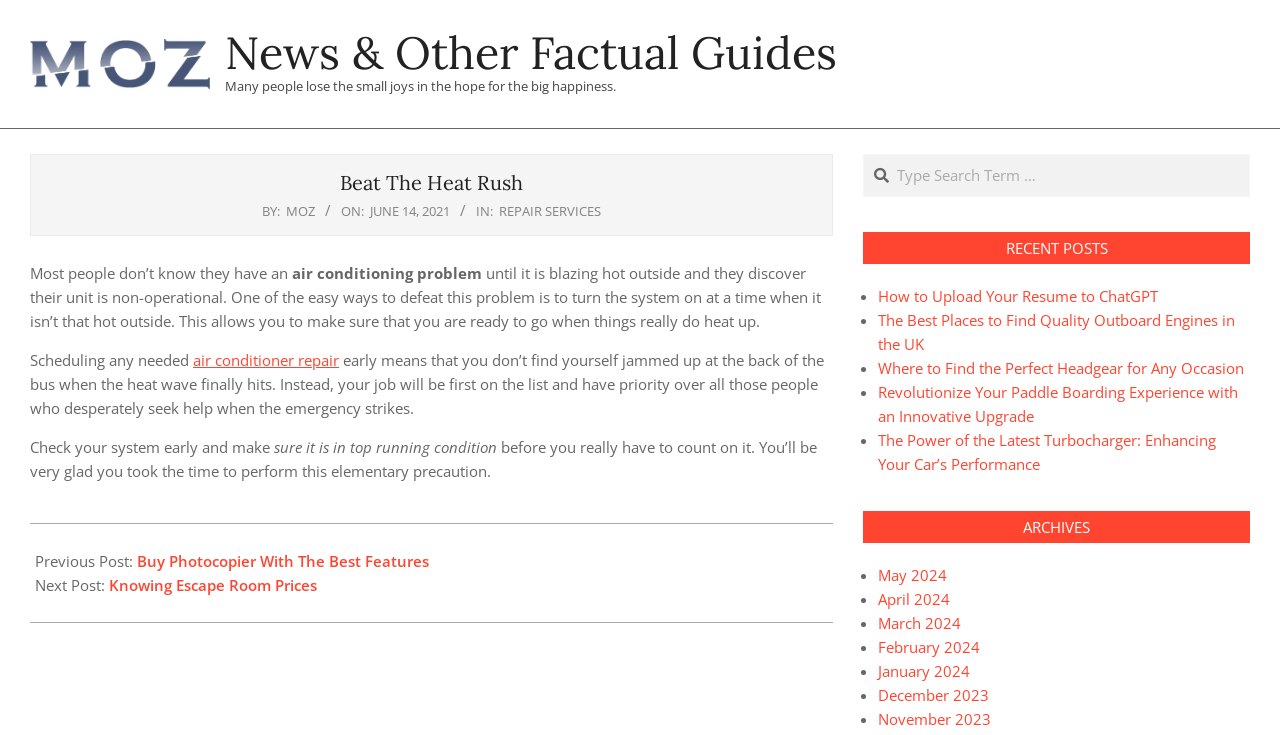Please find the bounding box for the UI component described as follows: "Knowing Escape Room Prices".

[0.085, 0.782, 0.248, 0.81]